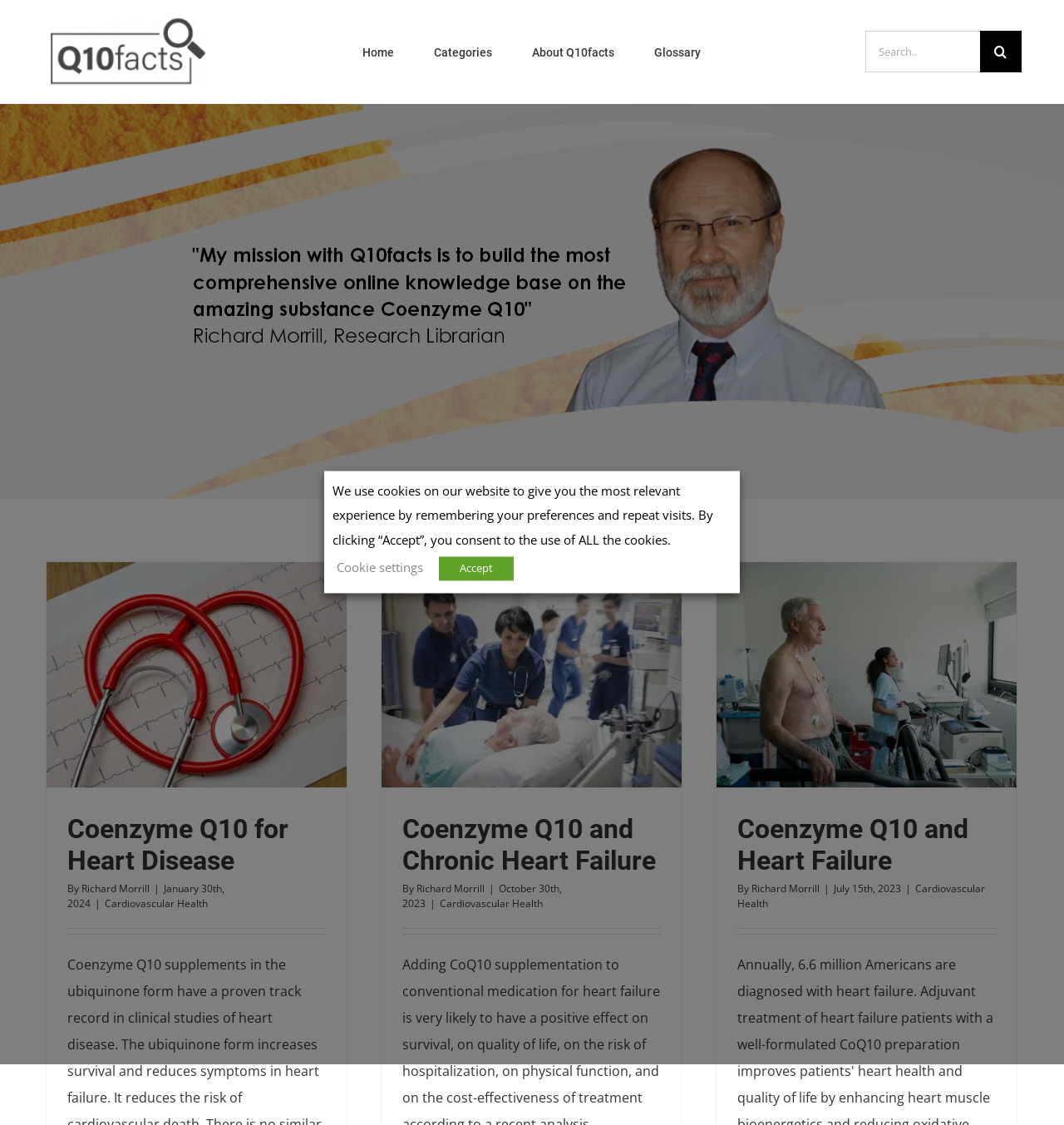Pinpoint the bounding box coordinates for the area that should be clicked to perform the following instruction: "Go to Top".

[0.904, 0.92, 0.941, 0.946]